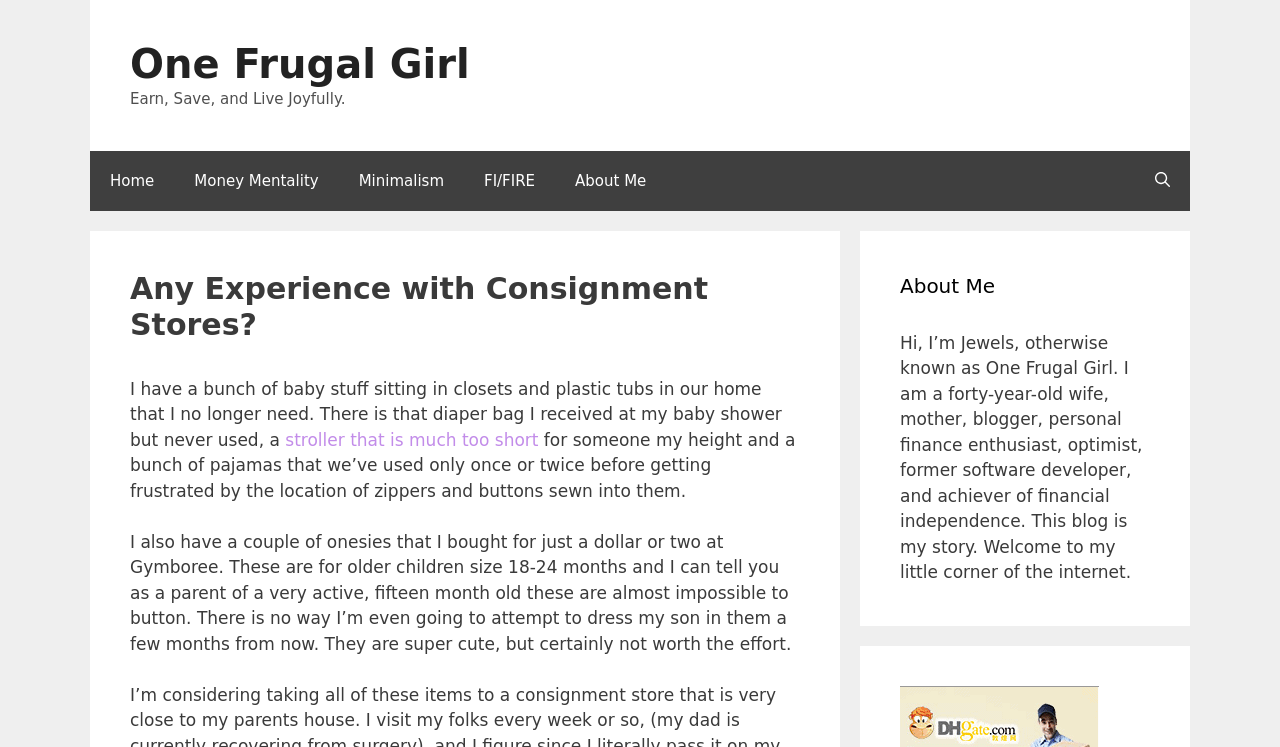Please identify the bounding box coordinates of the element's region that needs to be clicked to fulfill the following instruction: "Click on the 'stroller that is much too short' link". The bounding box coordinates should consist of four float numbers between 0 and 1, i.e., [left, top, right, bottom].

[0.223, 0.575, 0.421, 0.602]